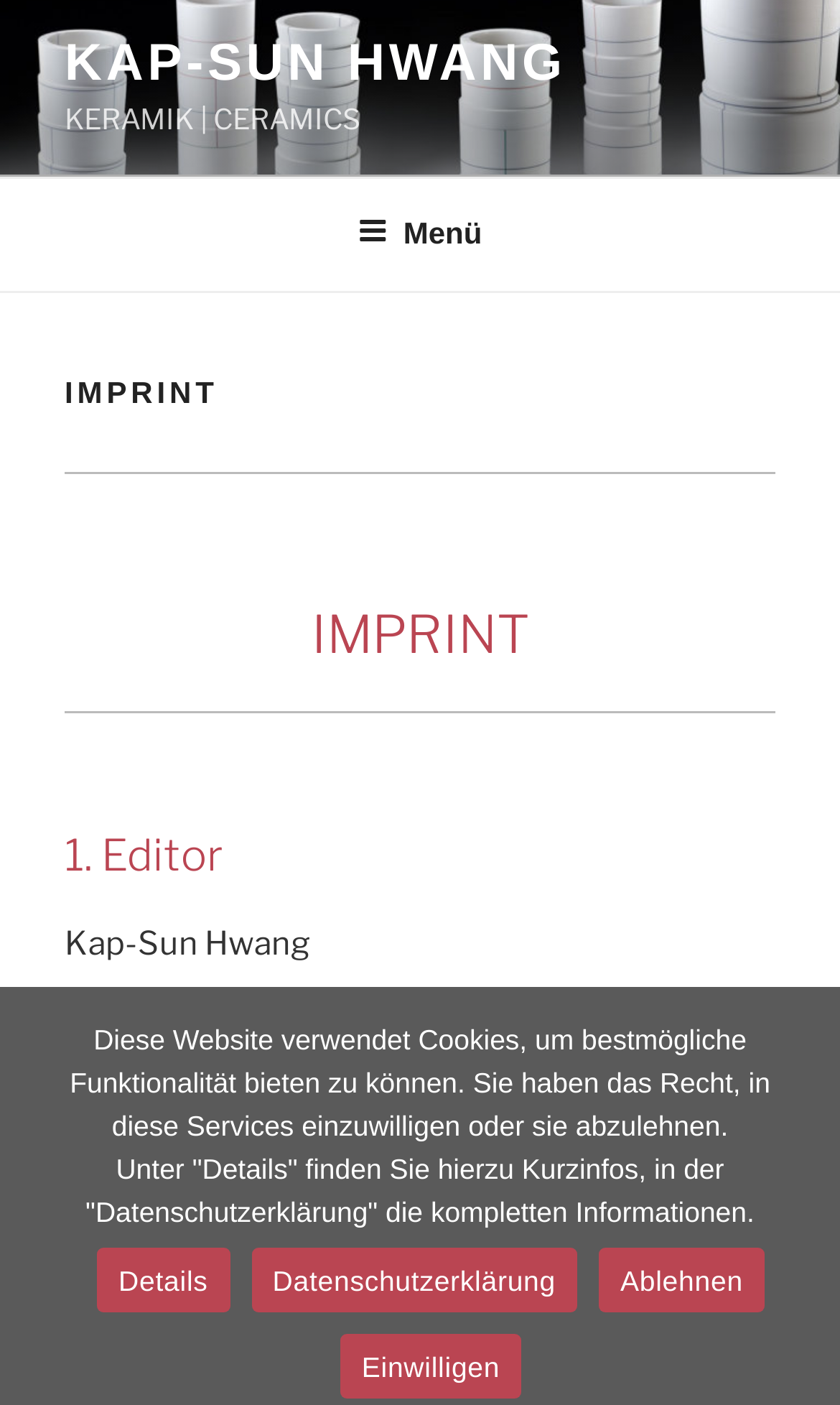Explain in detail what you observe on this webpage.

The webpage is an imprint page for KAP-SUN HWANG, a ceramics-related website. At the top, there is a link to the main website, "KAP-SUN HWANG", and a static text "KERAMIK | CERAMICS" next to it. Below this, there is a navigation menu labeled "Oberes Menü" with a button "Menü" that expands to reveal a dropdown menu.

In the main content area, there is a heading "IMPRINT" followed by a horizontal separator. Below this, there is another heading "IMPRINT" and then a series of static texts that provide the editor's information, including name, address, phone number, and email. The email is a clickable link.

At the bottom of the page, there is a notice about the website's use of cookies, stating that users have the right to consent to or reject these services. Below this notice, there are links to "Einwilligen" (consent), "Ablehnen" (reject), "Datenschutzerklärung" (privacy policy), and "Details" (details).